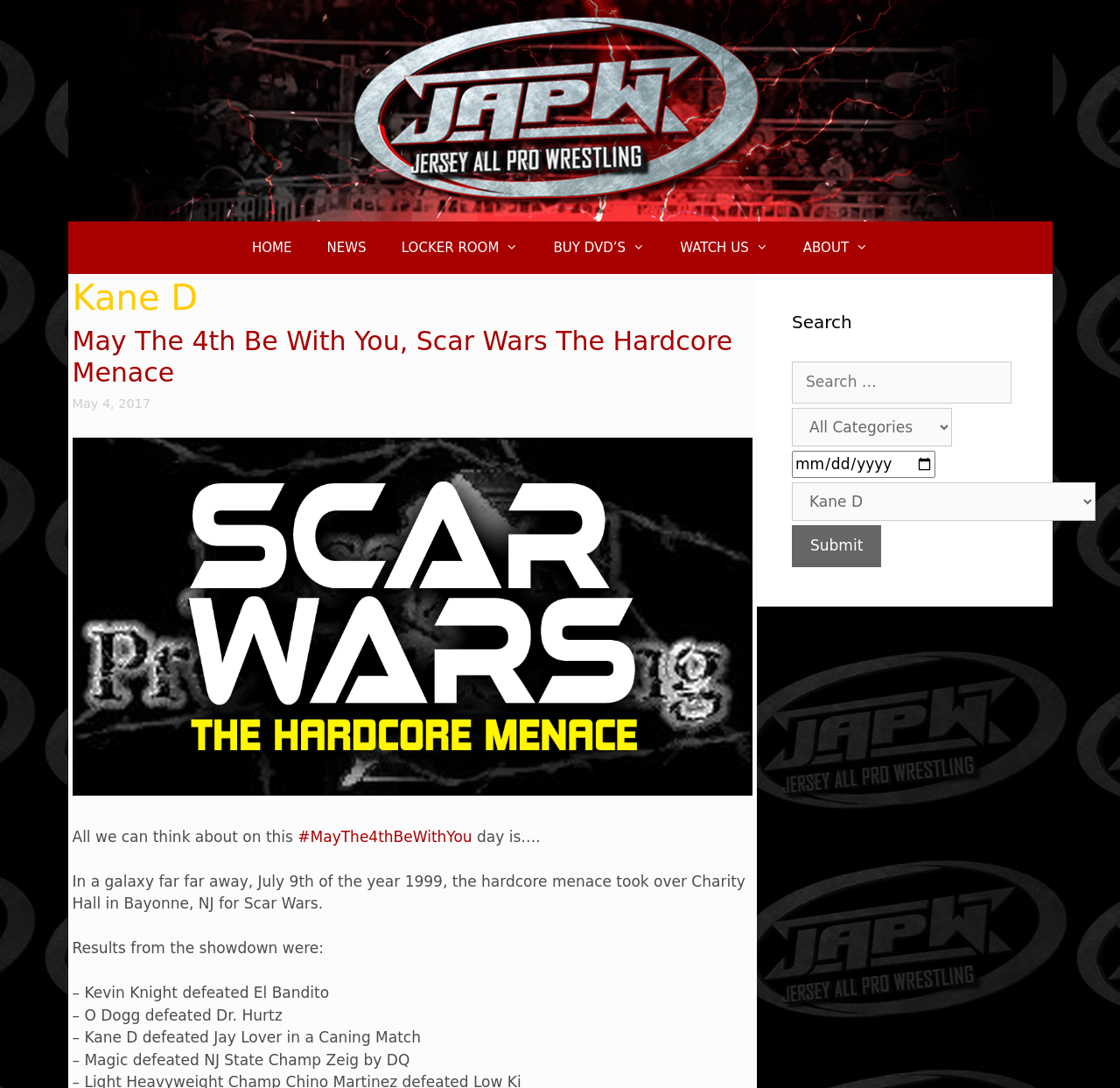What is the date format used in the date picker?
Using the image, elaborate on the answer with as much detail as possible.

The date picker has three spin buttons for month, day, and year, and the labels 'mm', 'dd', and 'yyyy' are used to indicate the format of the date, which is month/day/year.